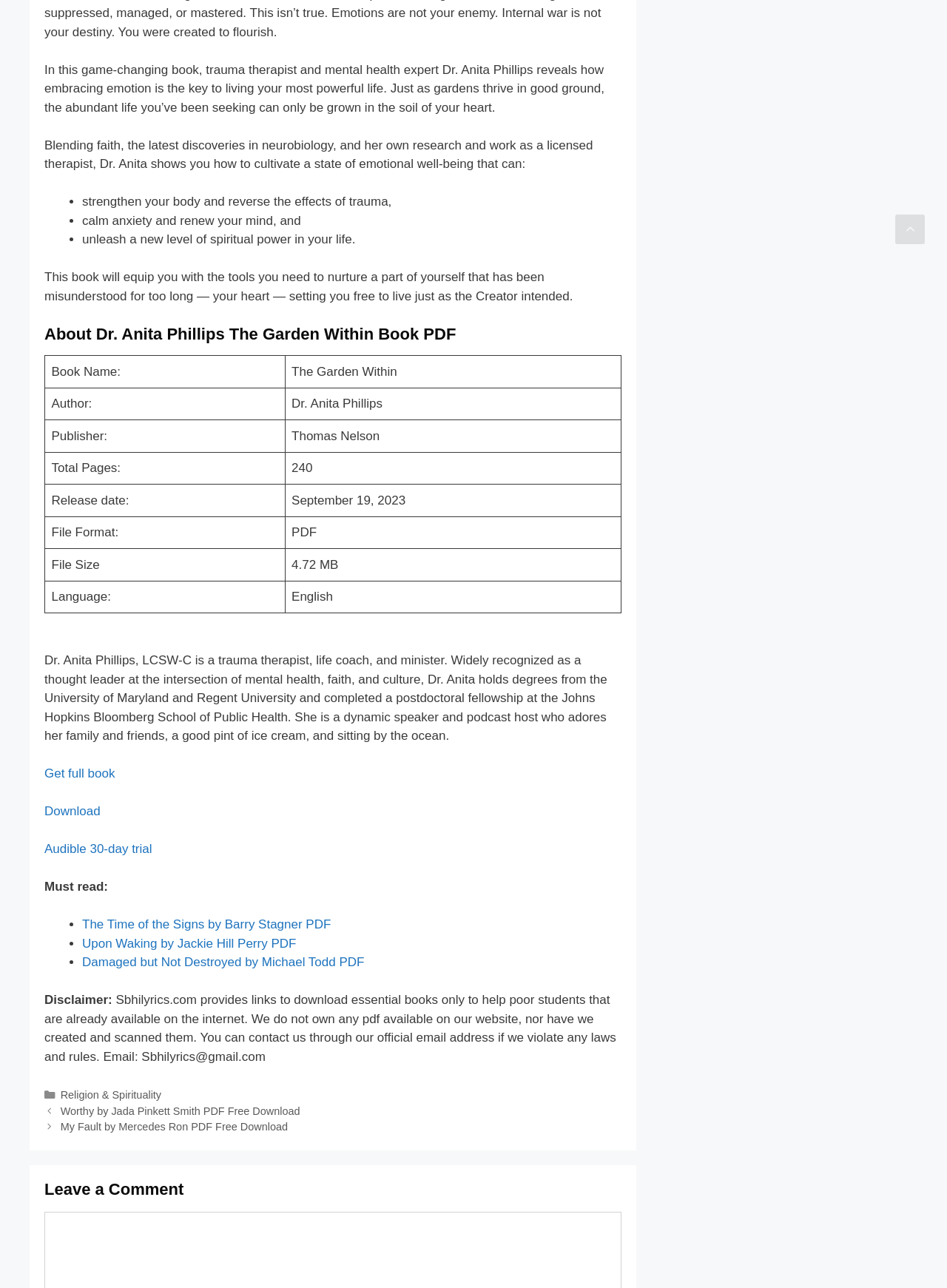Who is the author of this book?
Give a comprehensive and detailed explanation for the question.

The author of the book can be found in the table section of the webpage, where it is listed as 'Author:' with the value 'Dr. Anita Phillips'.